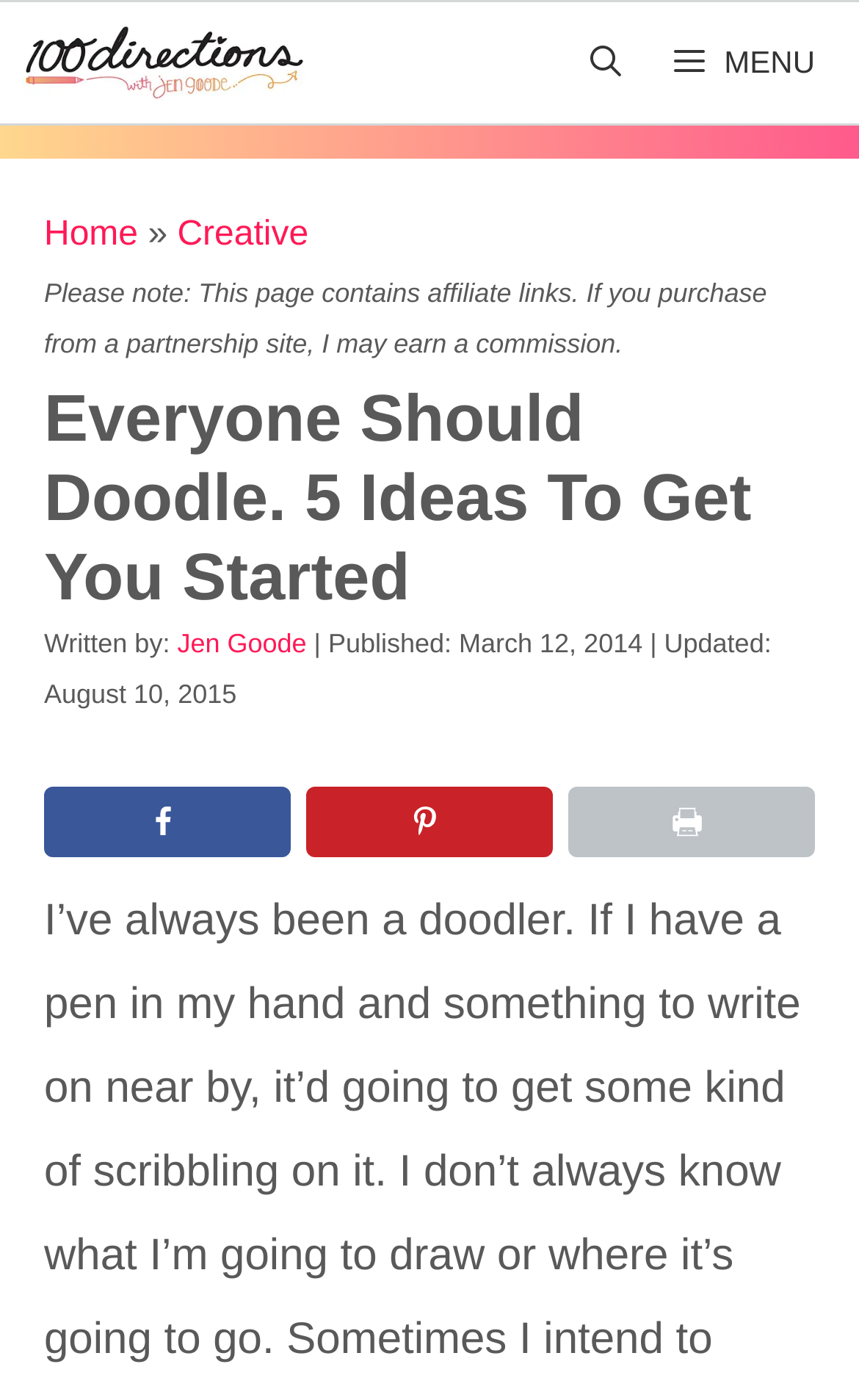Identify the bounding box coordinates of the section that should be clicked to achieve the task described: "Click the MENU button".

[0.754, 0.002, 1.0, 0.088]